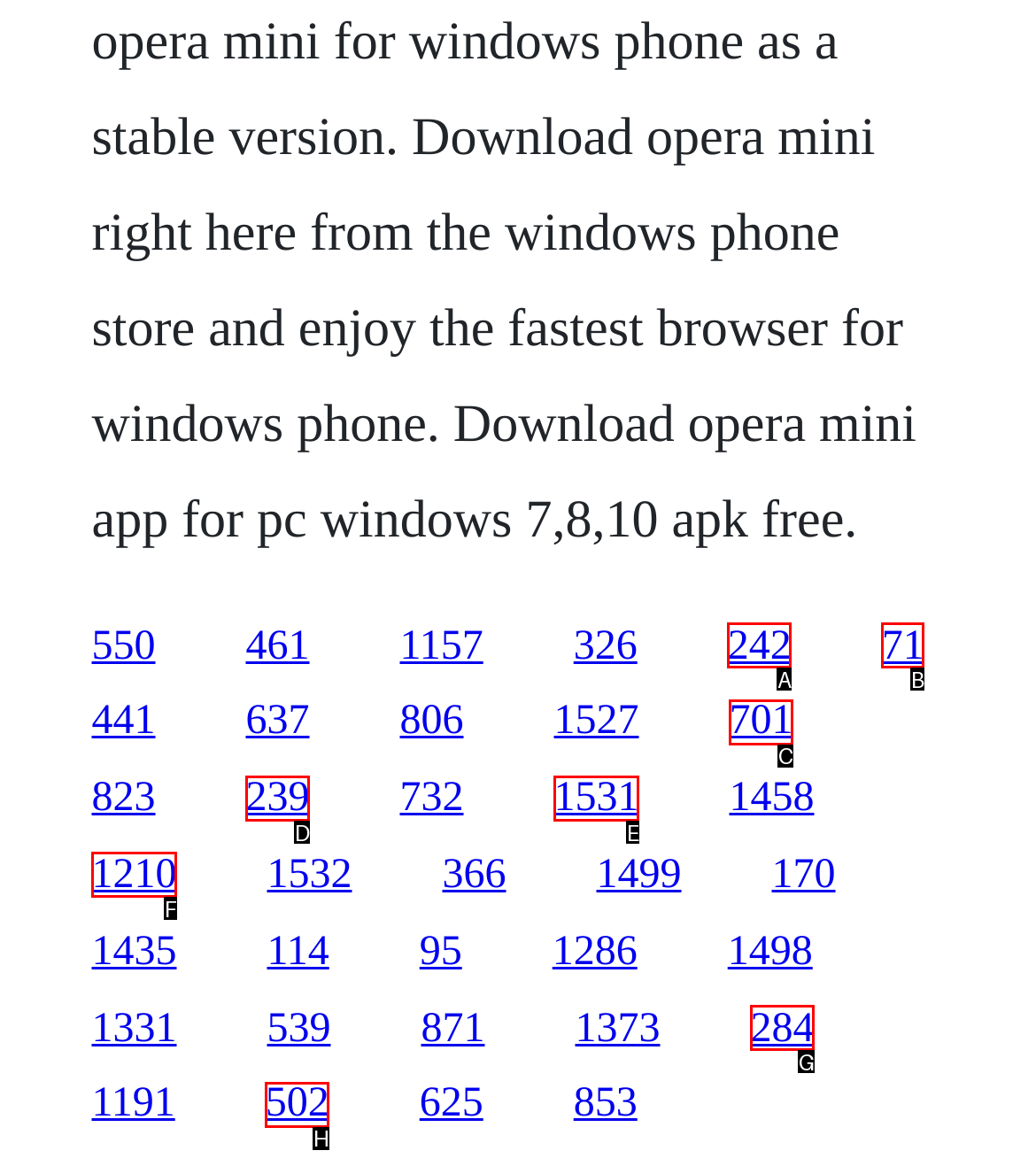Identify the correct UI element to click to follow this instruction: access the fifth link
Respond with the letter of the appropriate choice from the displayed options.

A